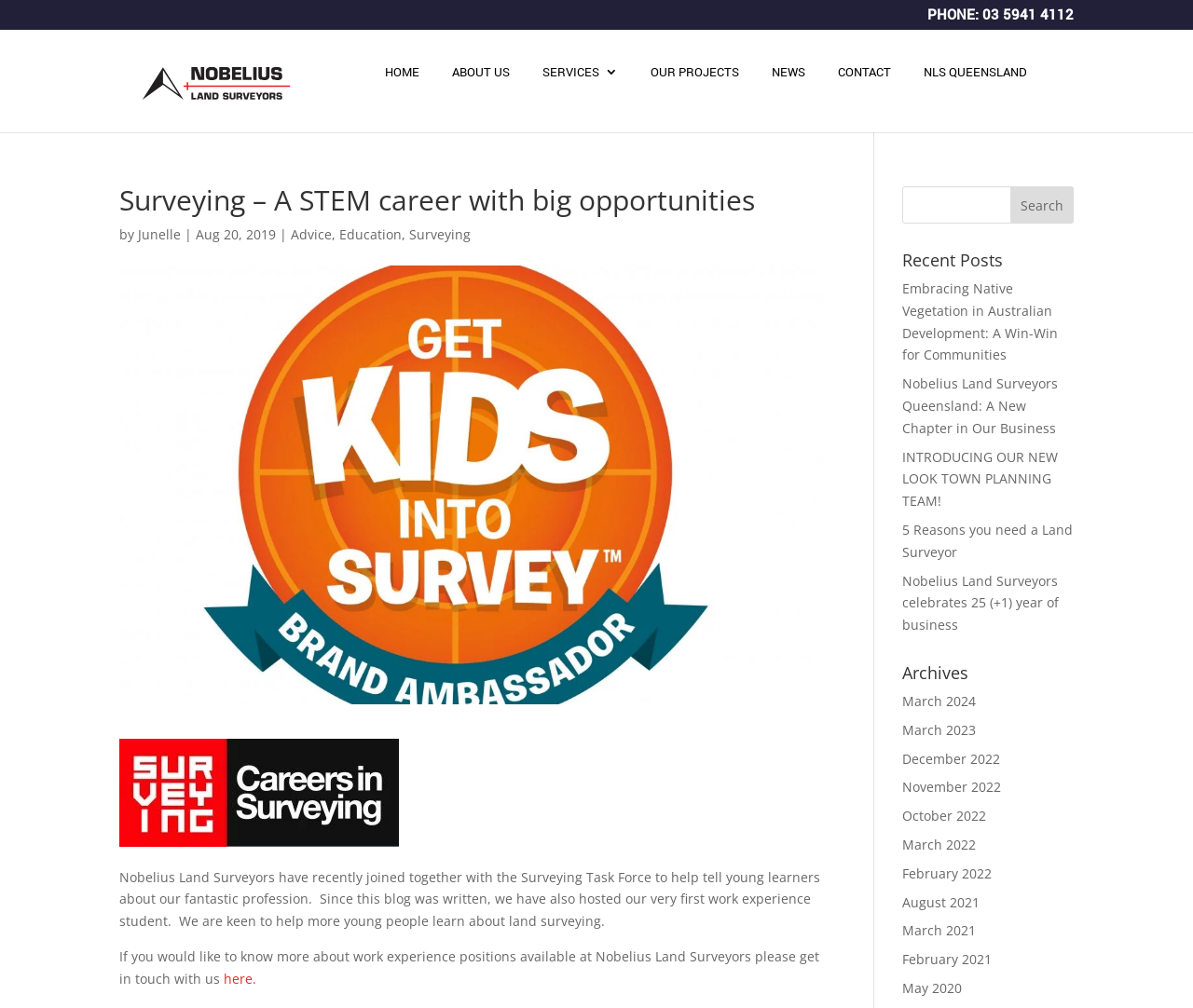Determine the main headline of the webpage and provide its text.

Surveying – A STEM career with big opportunities